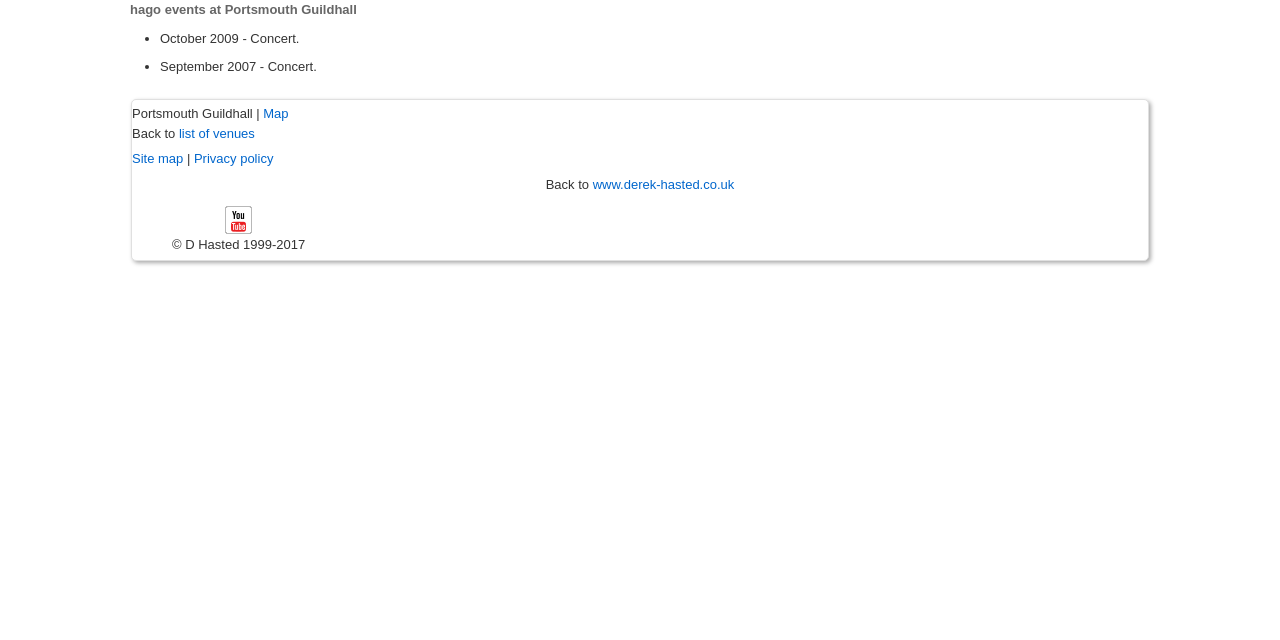Using floating point numbers between 0 and 1, provide the bounding box coordinates in the format (top-left x, top-left y, bottom-right x, bottom-right y). Locate the UI element described here: list of venues

[0.14, 0.196, 0.199, 0.22]